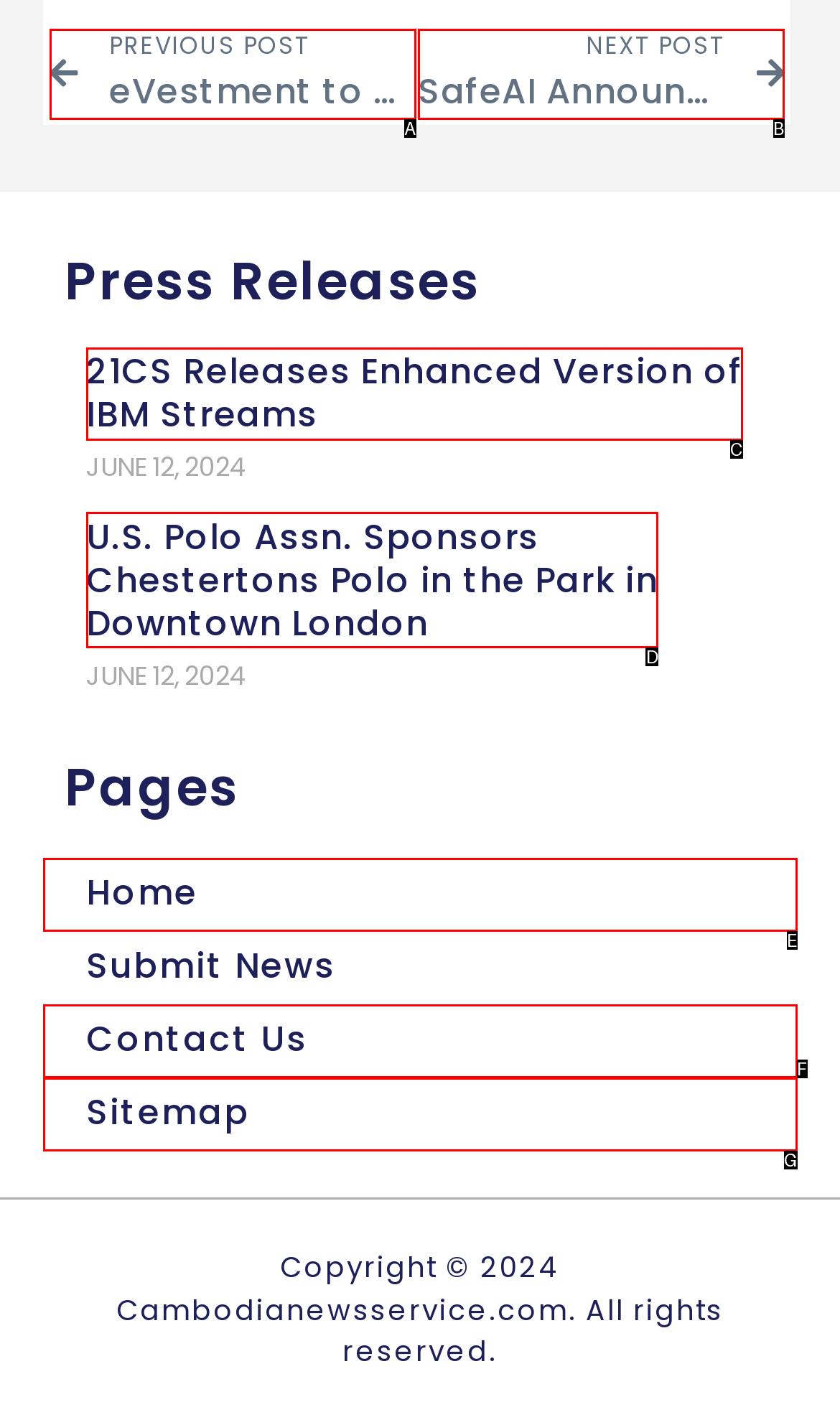Identify the HTML element that matches the description: Home
Respond with the letter of the correct option.

E